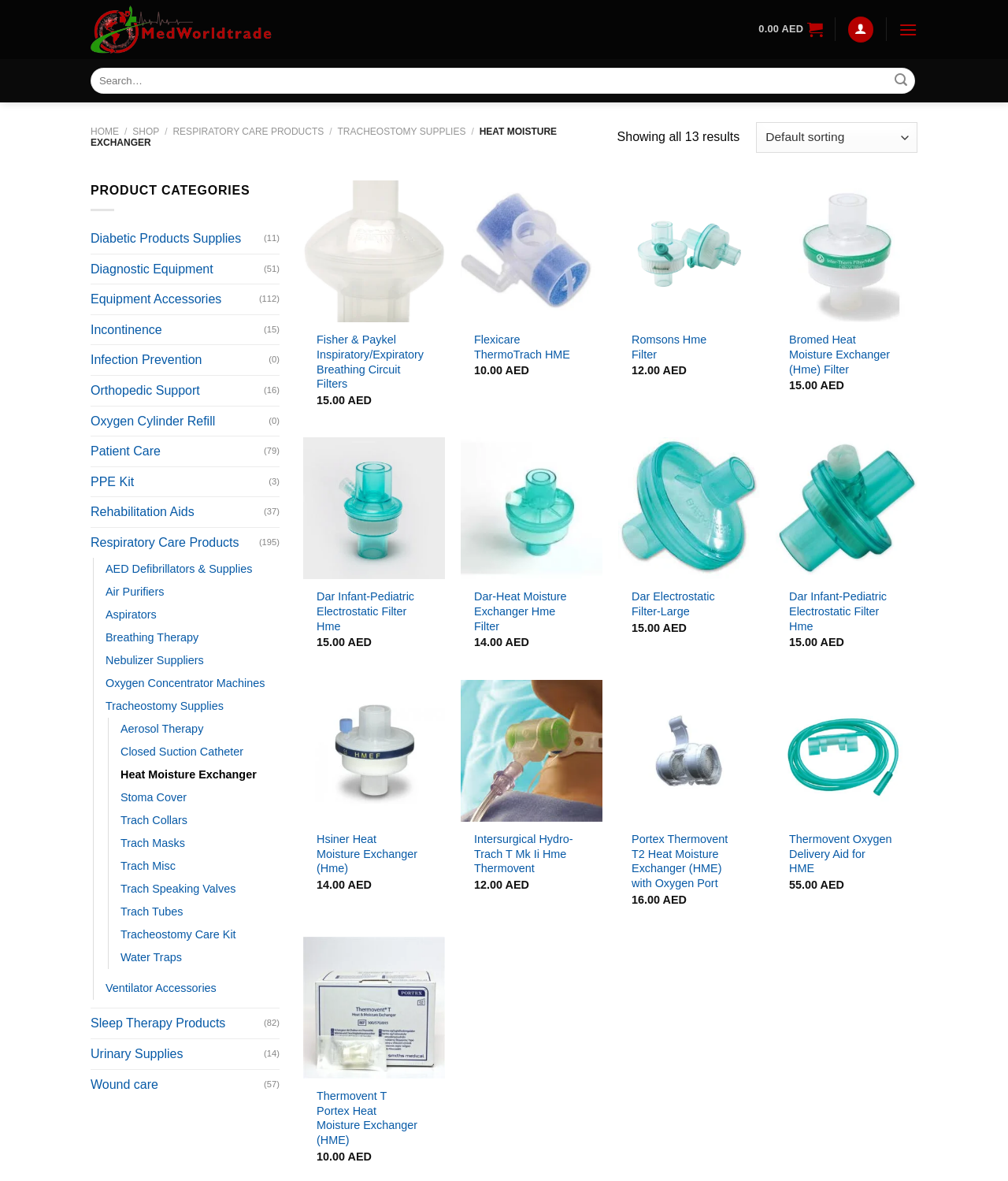Provide the bounding box coordinates of the HTML element this sentence describes: "parent_node: Add to wishlist aria-label="Wishlist"". The bounding box coordinates consist of four float numbers between 0 and 1, i.e., [left, top, right, bottom].

[0.721, 0.159, 0.745, 0.18]